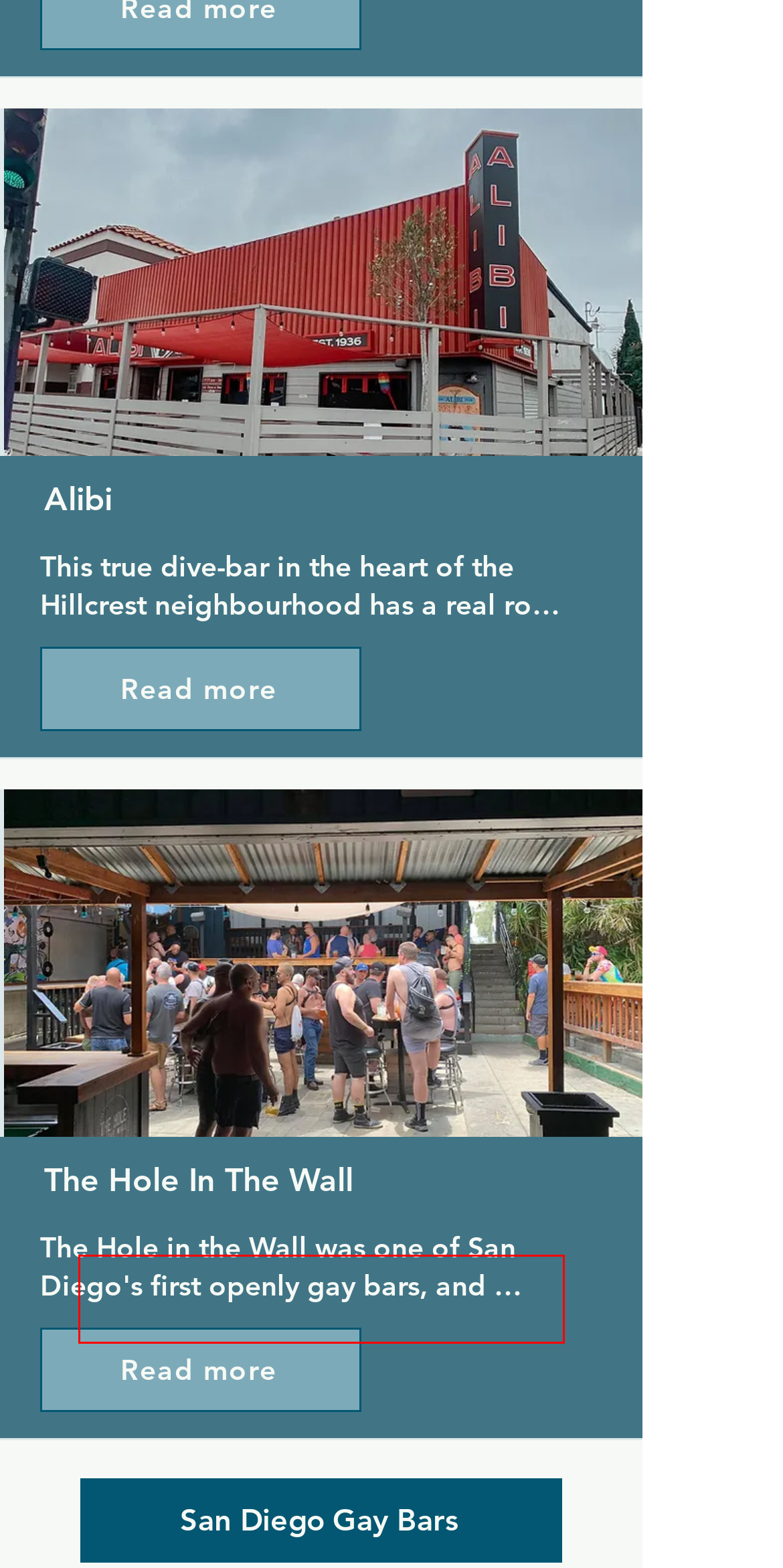Examine the screenshot of a webpage with a red bounding box around a specific UI element. Identify which webpage description best matches the new webpage that appears after clicking the element in the red bounding box. Here are the candidates:
A. The Loft gay bar in San Diego | GayMapper
B. The Hole In The Wall gay bar in San Diego | GayMapper
C. Gossip Grill San Diego | SoCal's Best Women's Bar
D. Alibi gay bar in San Diego | GayMapper
E. Website Builder - Create a Free Website Today | Wix.com
F. Gay and gay friendly hotels in San Diego | GayMapper
G. Cheers gay bar in San Diego | GayMapper
H. San Diego Gay Bars & Clubs | GayMapper

F